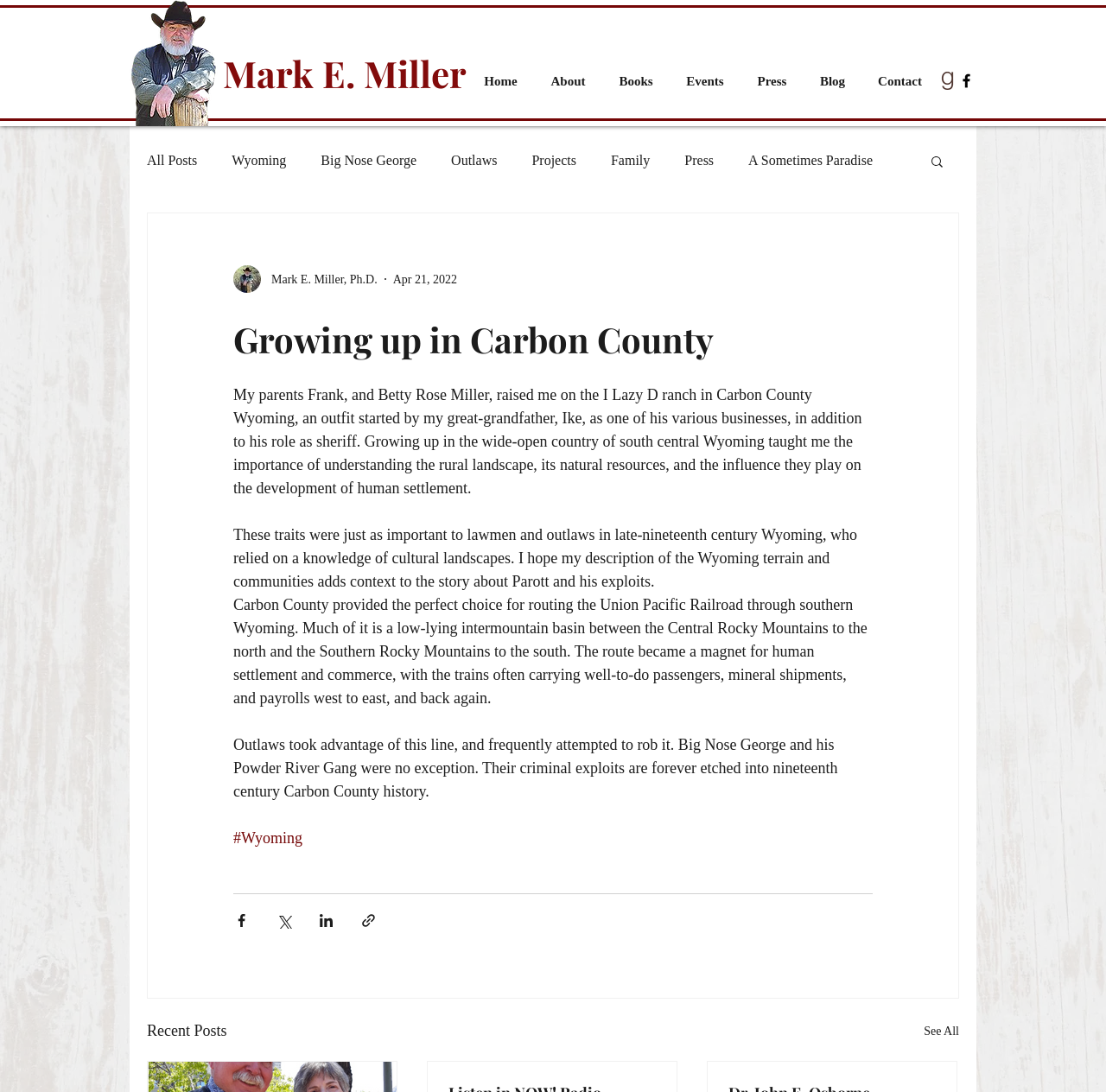Point out the bounding box coordinates of the section to click in order to follow this instruction: "Click on the 'Home' link".

[0.423, 0.063, 0.483, 0.086]